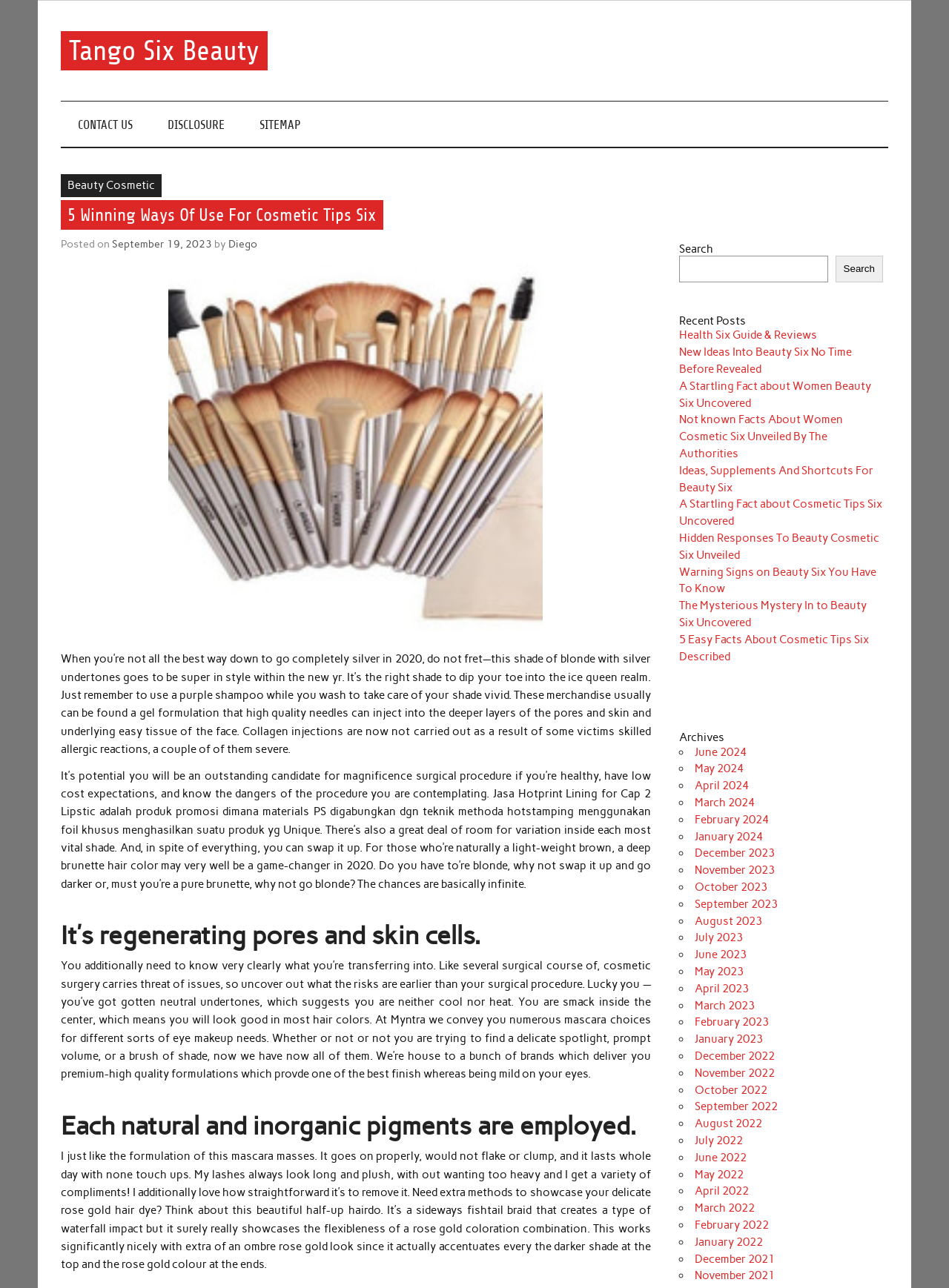What is the date of the blog post?
Based on the visual, give a brief answer using one word or a short phrase.

September 19, 2023